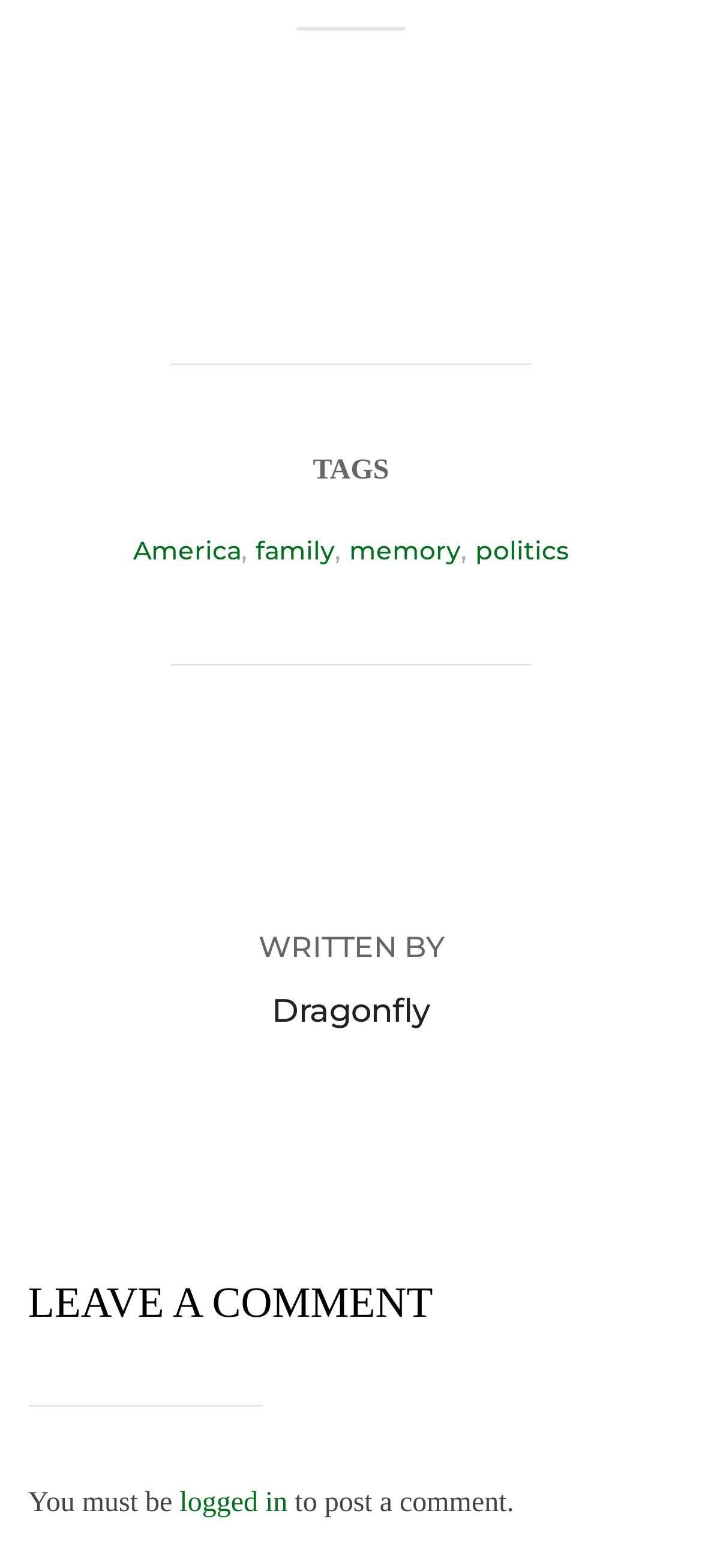Provide a brief response in the form of a single word or phrase:
Who is the author of this post?

Dragonfly